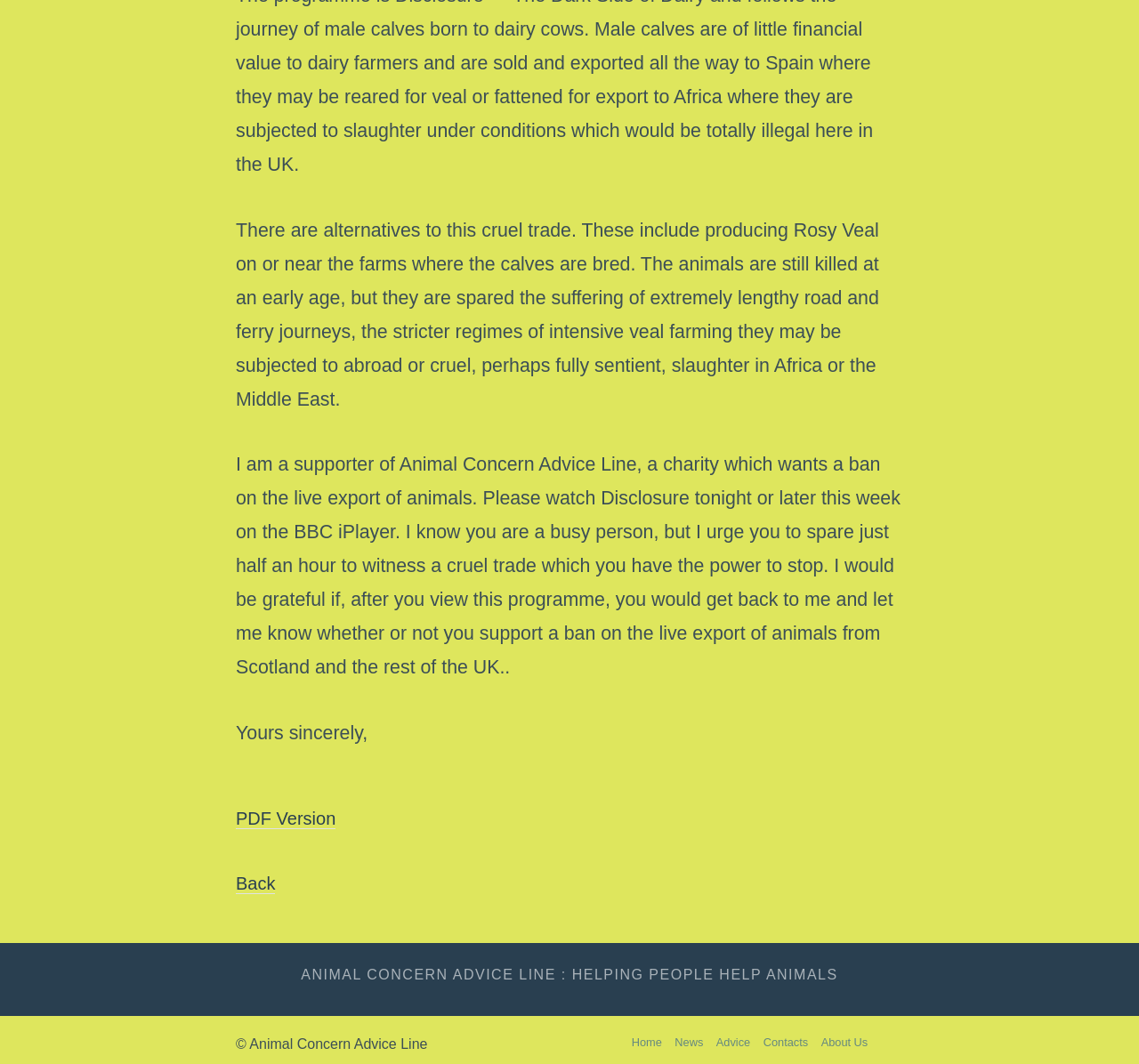What alternative to veal farming is mentioned?
Please respond to the question with a detailed and well-explained answer.

The webpage mentions Rosy Veal as an alternative to veal farming, which involves producing veal on or near the farms where the calves are bred, thereby reducing the suffering of the animals.